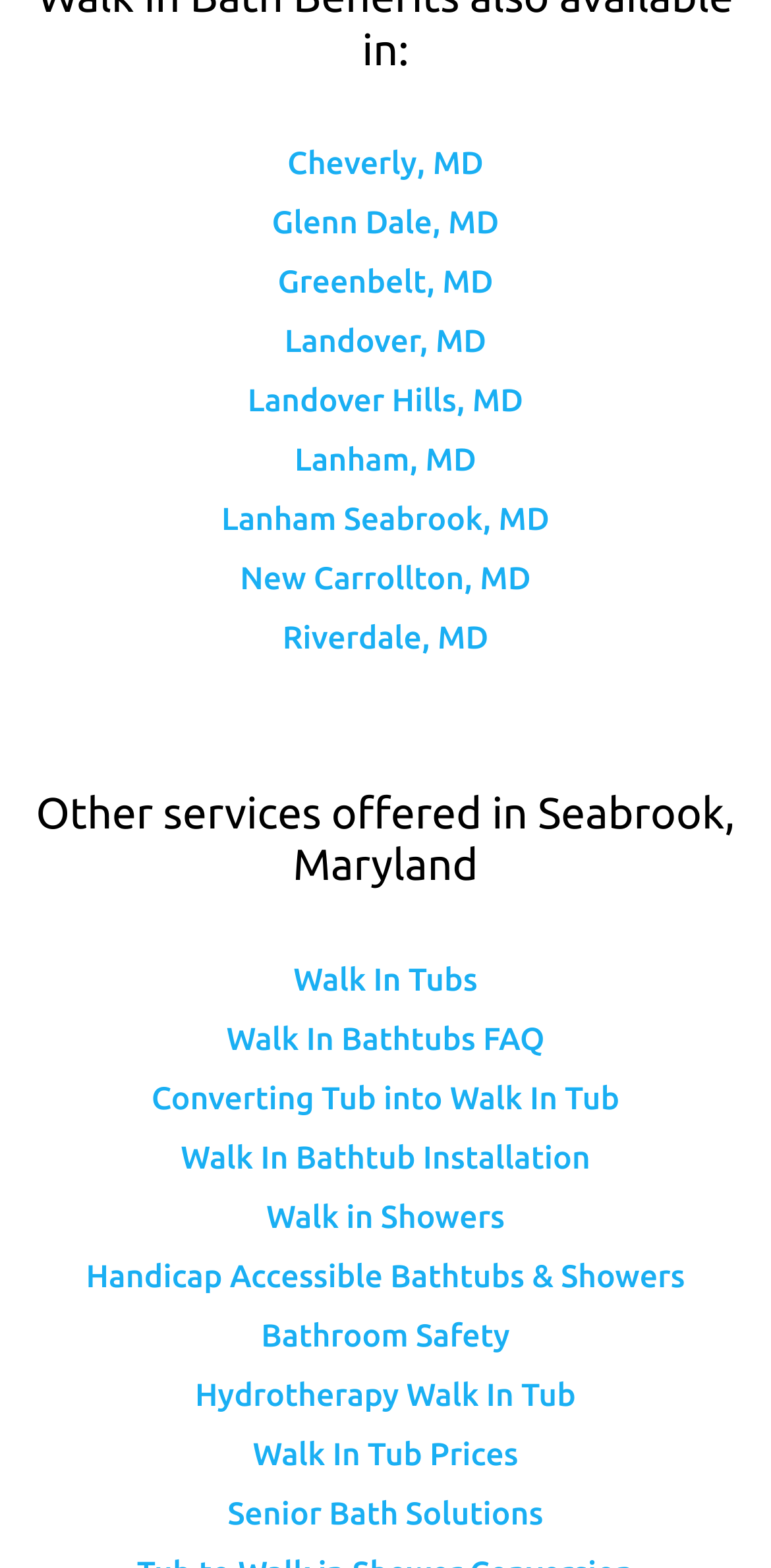Please provide a brief answer to the question using only one word or phrase: 
What is the topic of the heading?

Other services offered in Seabrook, Maryland